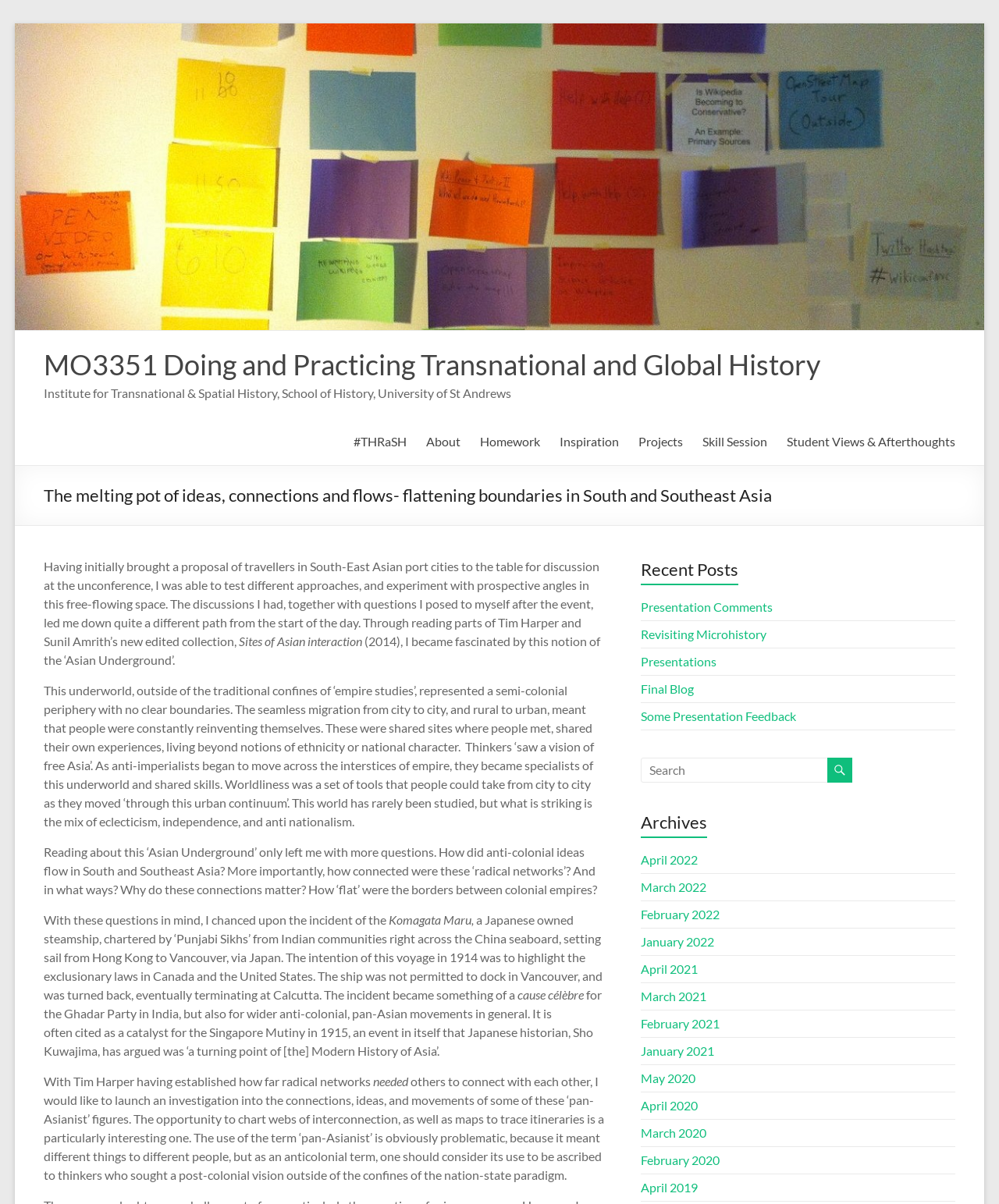What is the purpose of the search box?
Answer with a single word or phrase, using the screenshot for reference.

To search the website